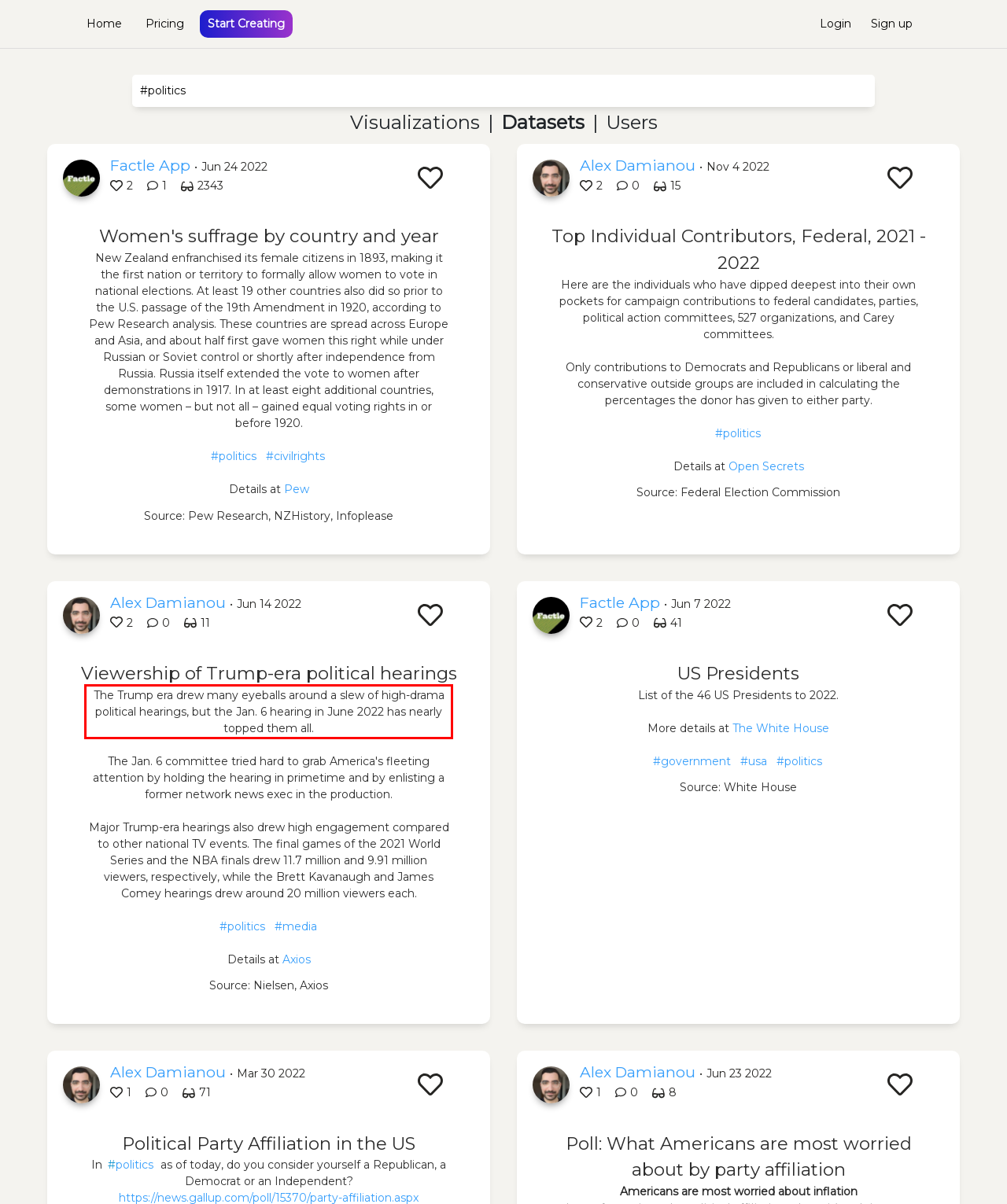Please perform OCR on the text within the red rectangle in the webpage screenshot and return the text content.

The Trump era drew many eyeballs around a slew of high-drama political hearings, but the Jan. 6 hearing in June 2022 has nearly topped them all.